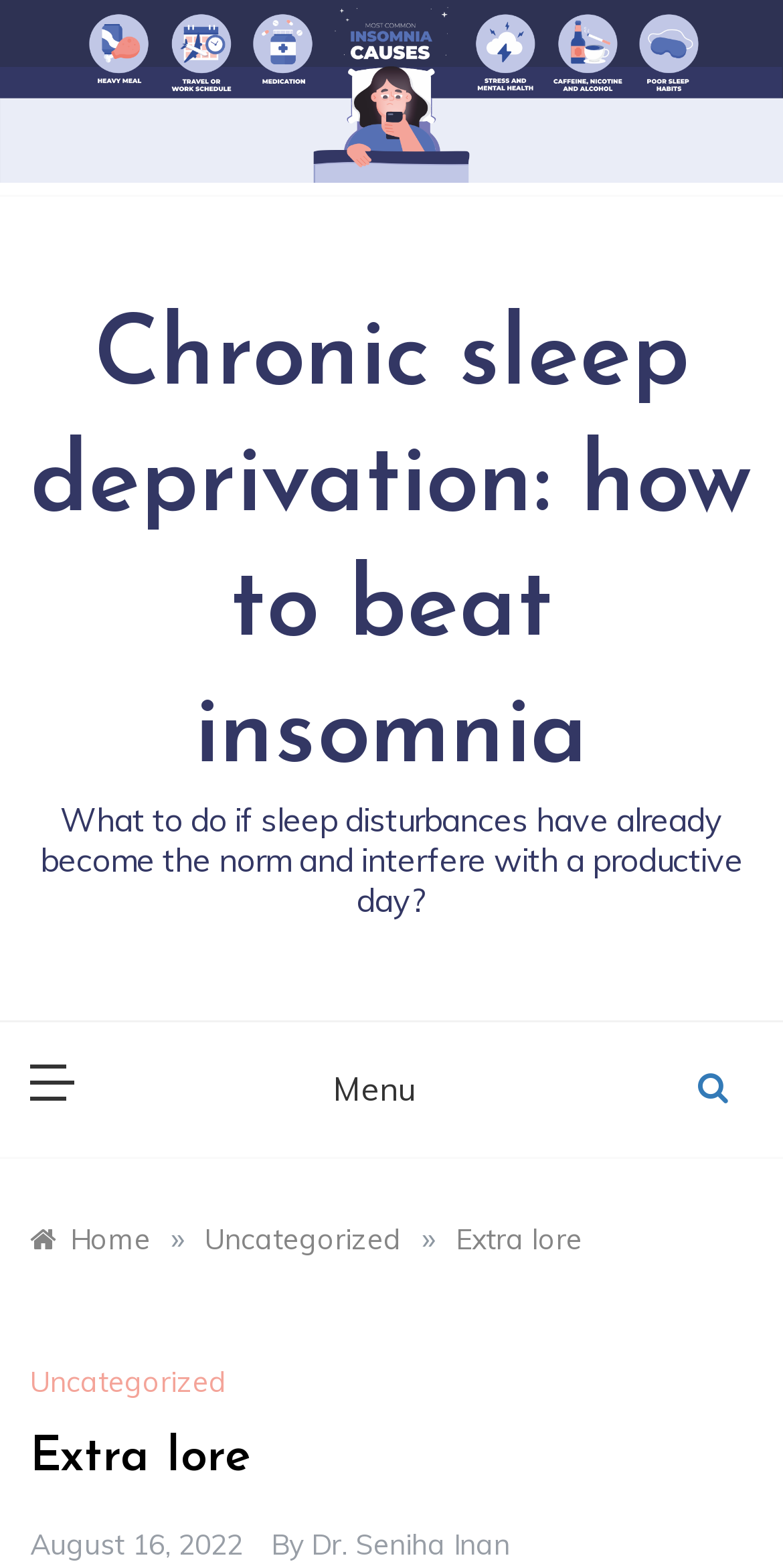Could you specify the bounding box coordinates for the clickable section to complete the following instruction: "Click the 'Home' link"?

[0.038, 0.779, 0.192, 0.802]